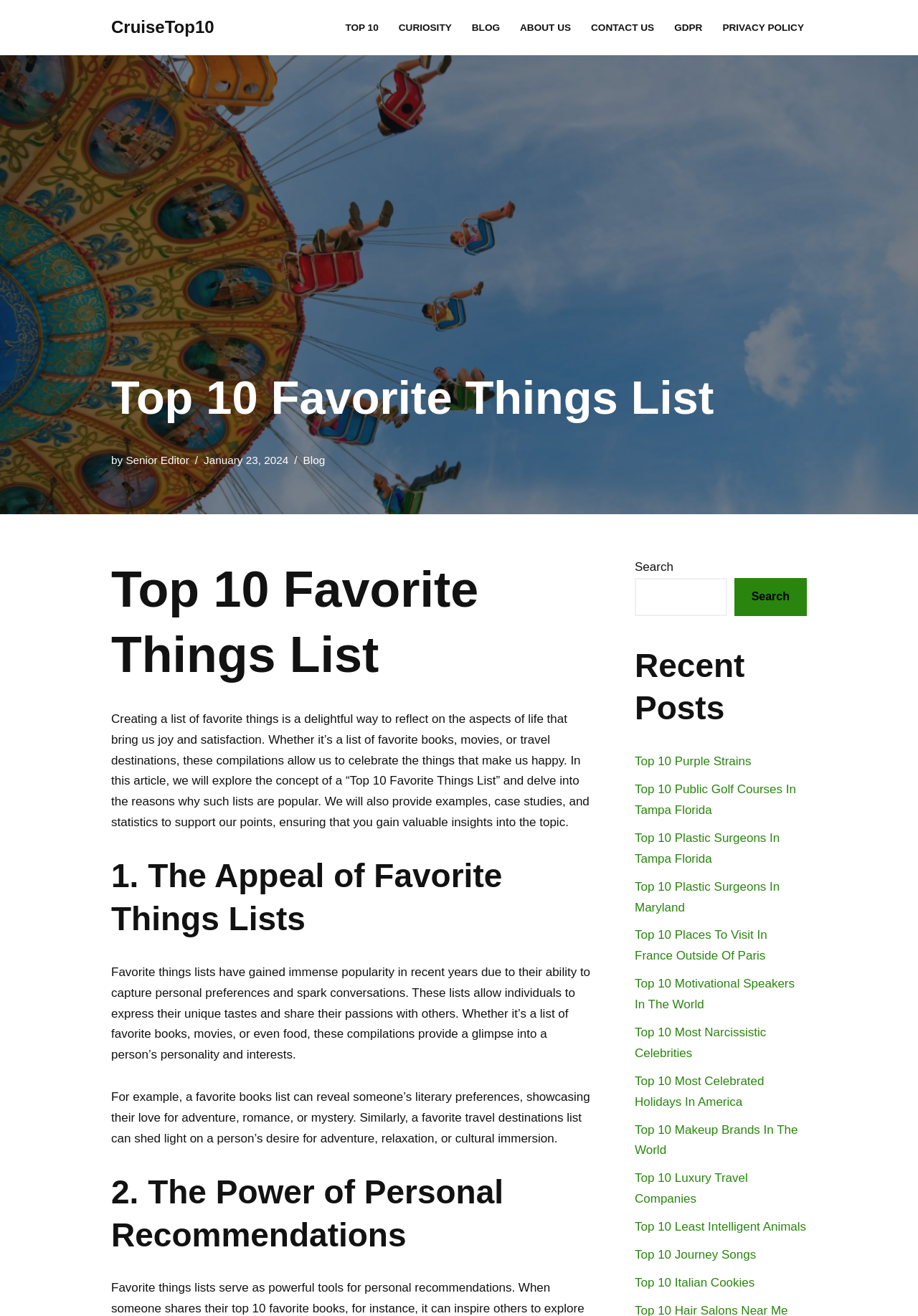Use the details in the image to answer the question thoroughly: 
What is the theme of the webpage?

The webpage is focused on Top 10 lists, providing information and insights on various topics, including favorite things, personal recommendations, and recent posts, all of which are related to the concept of Top 10 lists.